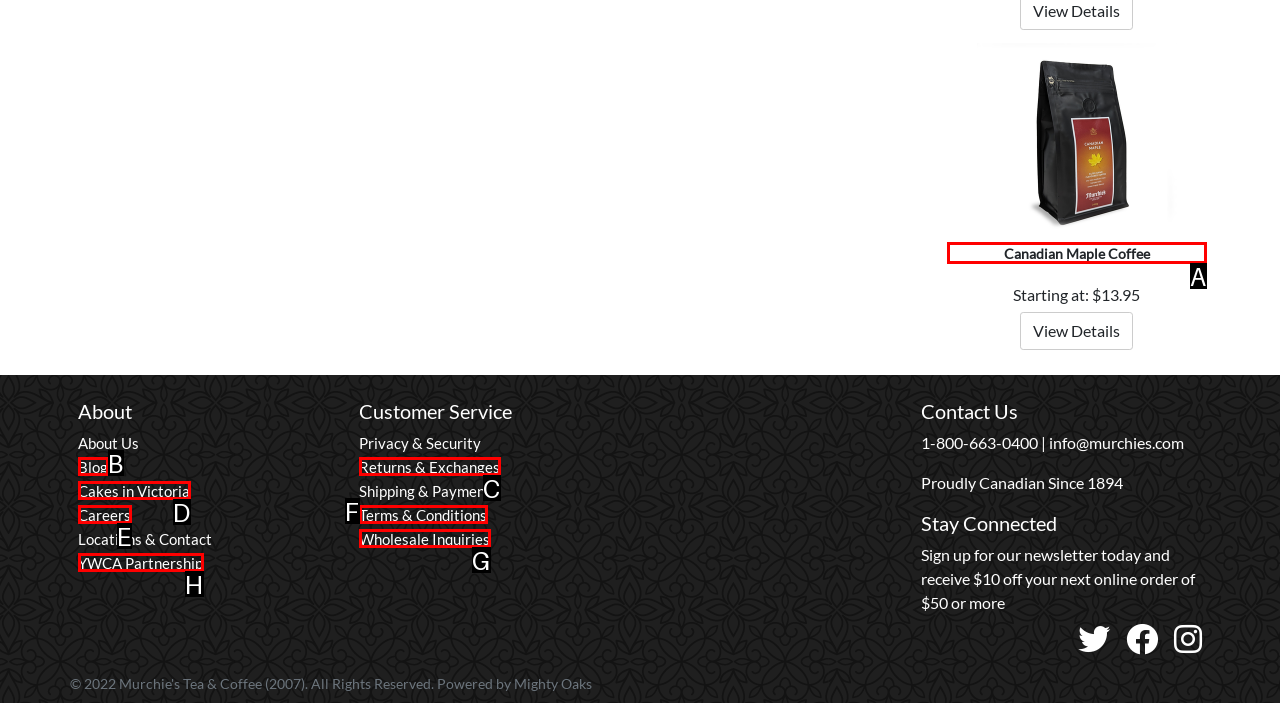From the given choices, indicate the option that best matches: Returns & Exchanges
State the letter of the chosen option directly.

C